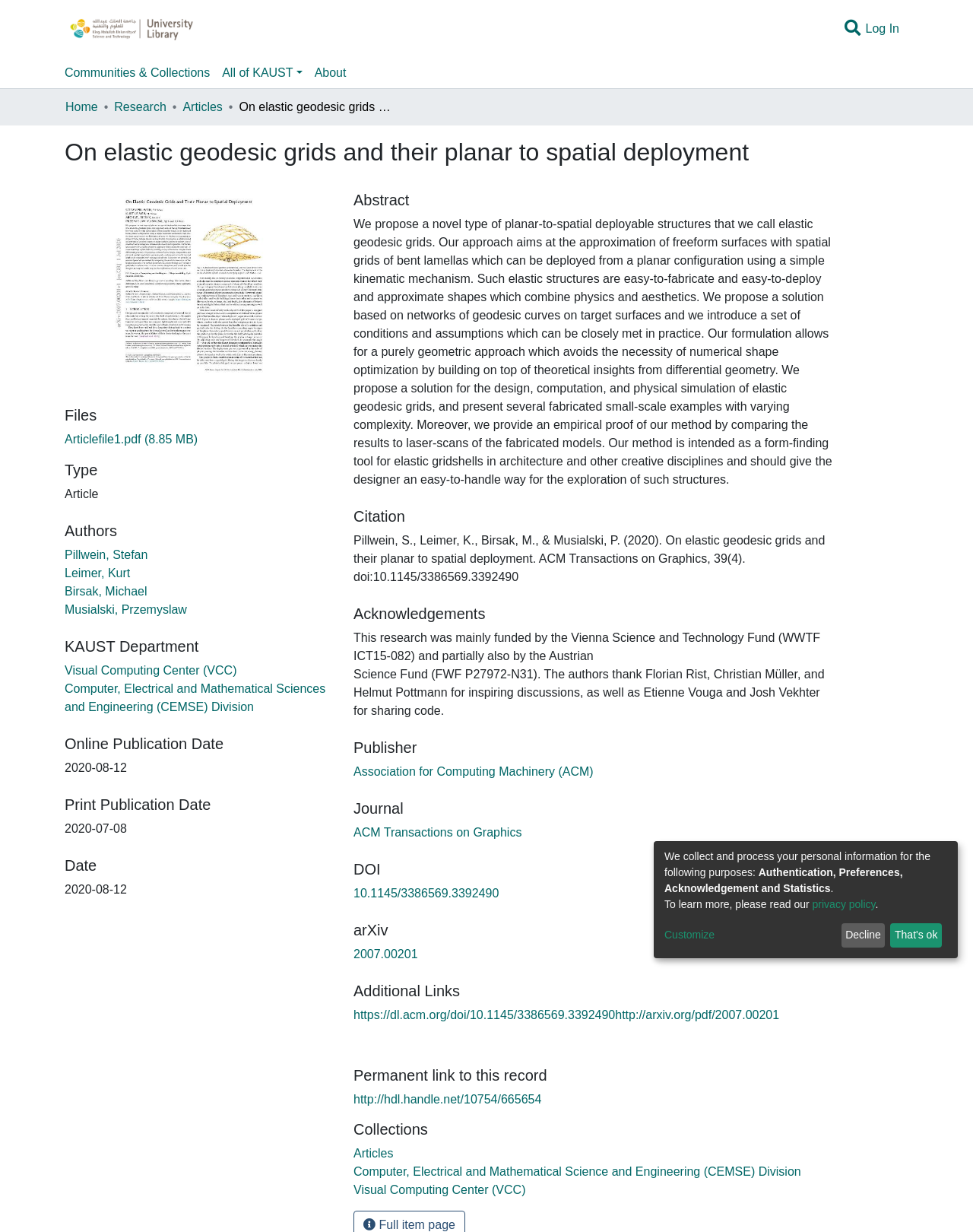Give an in-depth explanation of the webpage layout and content.

This webpage is about a research article titled "On elastic geodesic grids and their planar to spatial deployment". At the top, there is a repository logo on the left and a user profile bar on the right, which includes a search box and a log-in link. Below the logo, there is a main navigation bar with links to "Communities & Collections", "All of KAUST", and "About". 

Underneath the navigation bar, there is a breadcrumb navigation with links to "Home", "Research", and "Articles". The title of the article "On elastic geodesic grids and their planar to spatial deployment" is displayed prominently in the middle of the page. 

On the left side of the page, there are several sections, including "Files", "Type", "Authors", "KAUST Department", "Online Publication Date", "Print Publication Date", and "Date". Each section has relevant information about the article, such as the authors' names and the publication dates.

On the right side of the page, there is an abstract of the article, which describes the research on elastic geodesic grids and their planar to spatial deployment. Below the abstract, there are sections for "Citation", "Acknowledgements", "Publisher", "Journal", "DOI", "arXiv", and "Additional Links", which provide more information about the article and its publication.

At the bottom of the page, there is a section about data privacy, which explains how the website collects and processes personal information. There are also links to the privacy policy and a button to customize or decline the data collection.